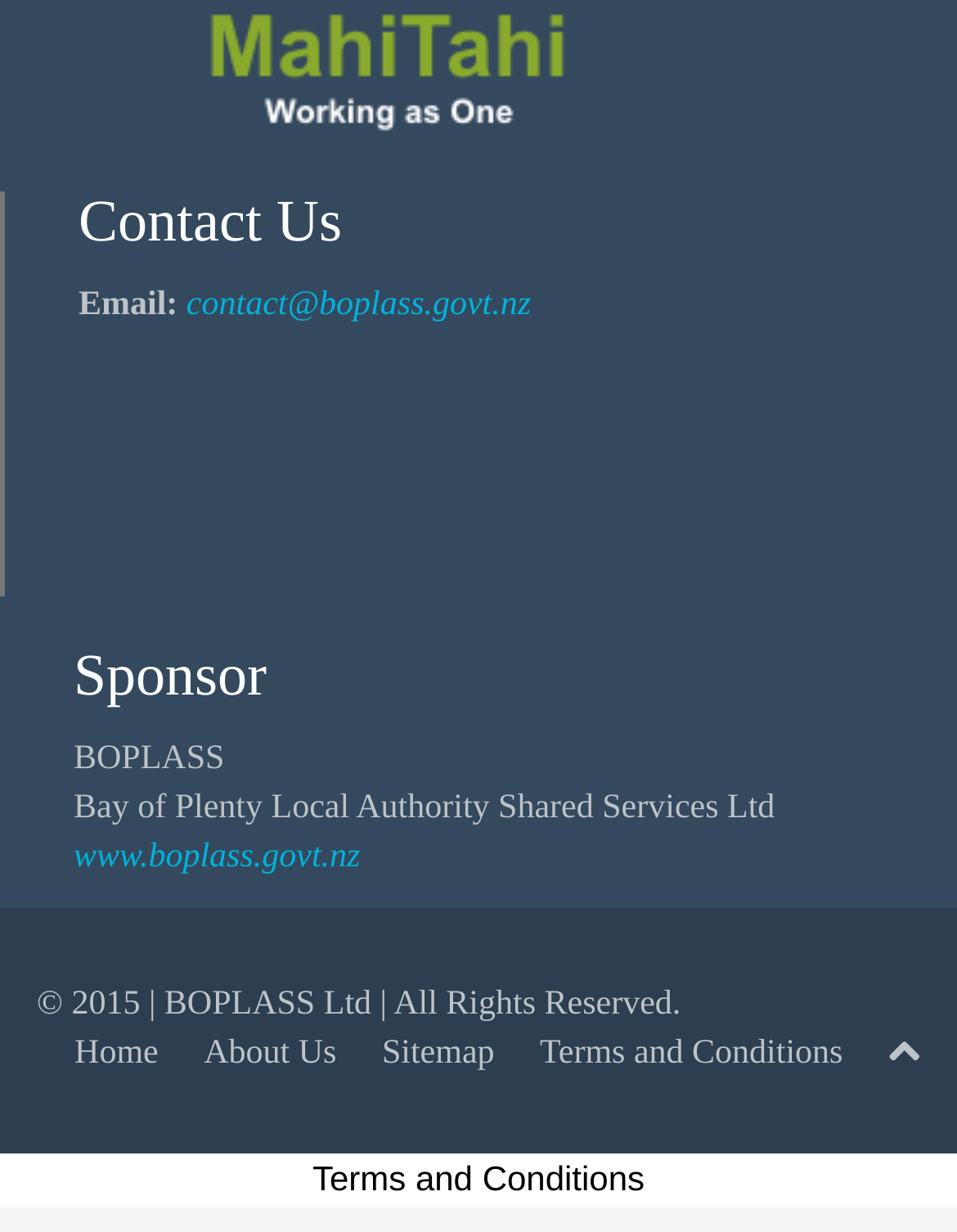What is the email address to contact?
Answer the question using a single word or phrase, according to the image.

contact@boplass.govt.nz